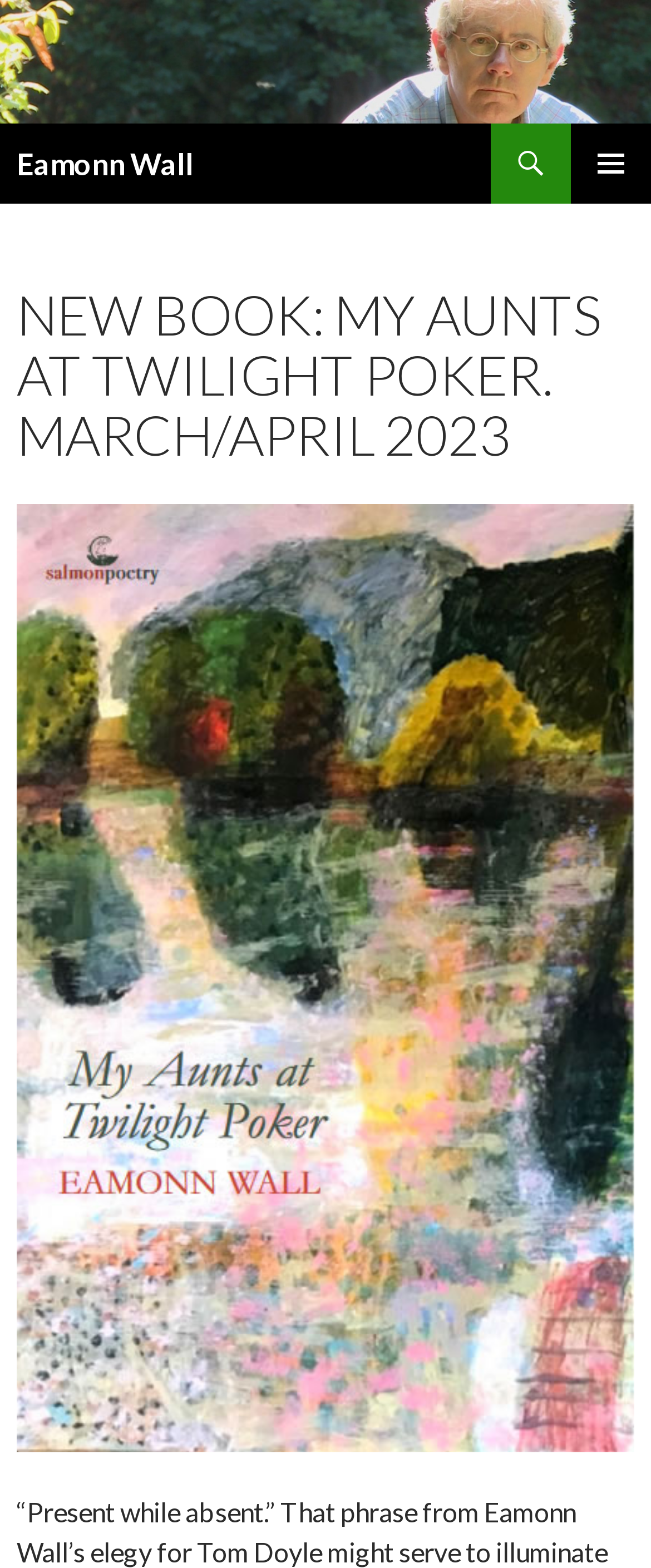Identify the bounding box coordinates for the UI element described by the following text: "Eamonn Wall". Provide the coordinates as four float numbers between 0 and 1, in the format [left, top, right, bottom].

[0.026, 0.079, 0.297, 0.13]